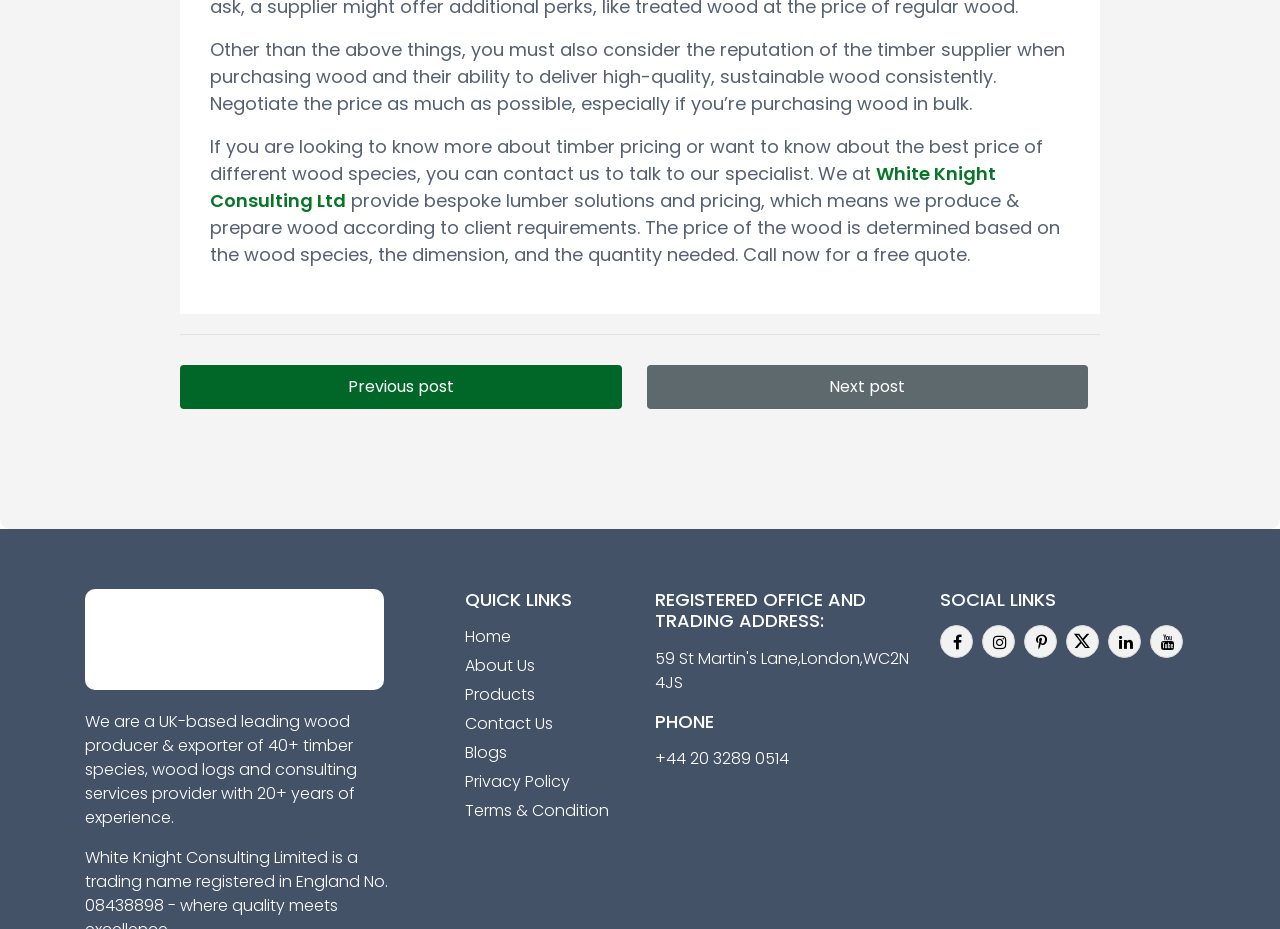How can you contact the company for a free quote?
Provide an in-depth and detailed explanation in response to the question.

The text mentions that you can 'call now for a free quote' to contact the company for a free quote.